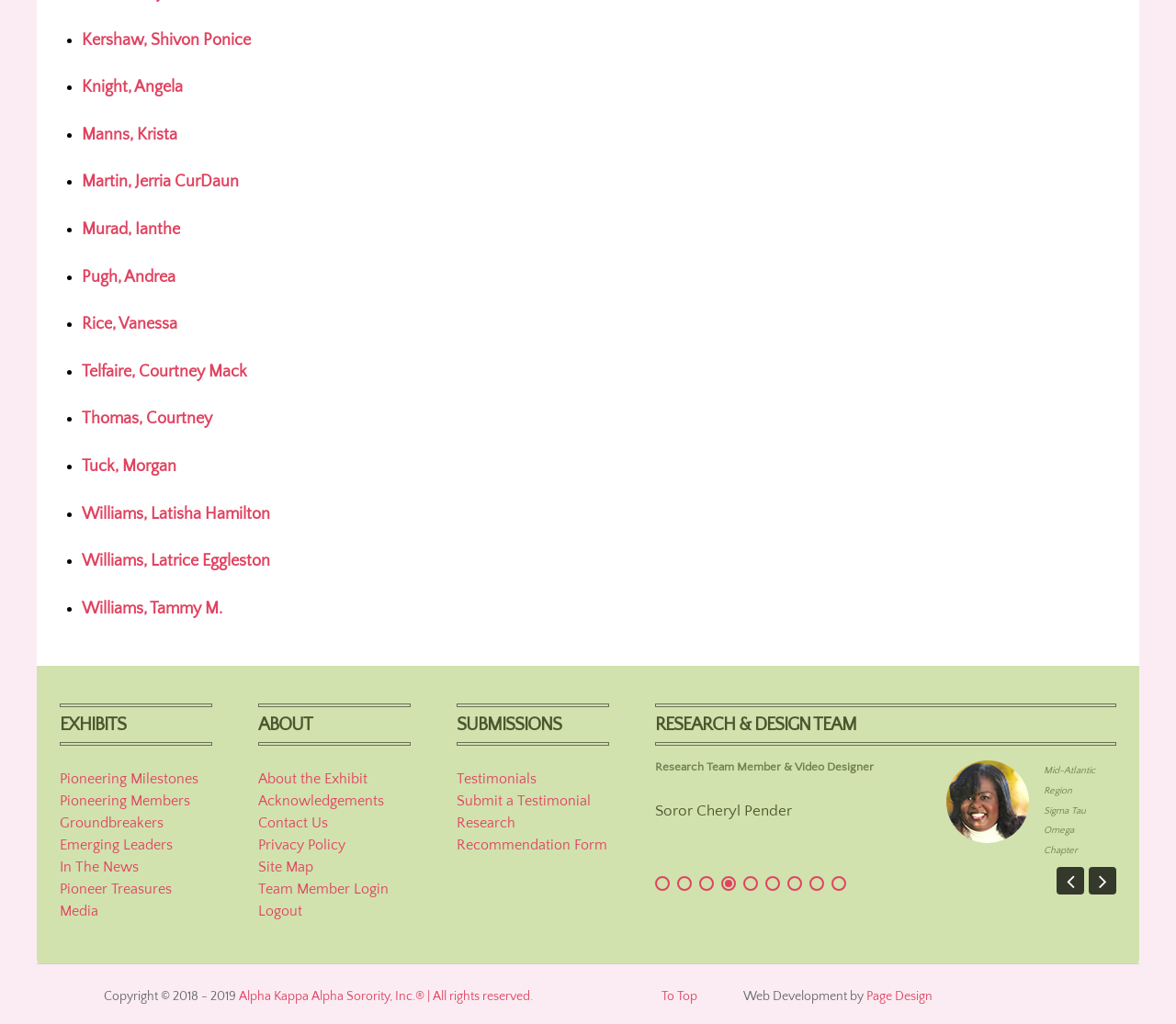What is the name of the organization that developed the webpage?
Analyze the image and provide a thorough answer to the question.

The organization that developed the webpage is identified by the link element 'Alpha Kappa Alpha Sorority, Inc.® | All rights reserved.' which is located at the bottom of the webpage, indicating that it is the owner of the webpage.